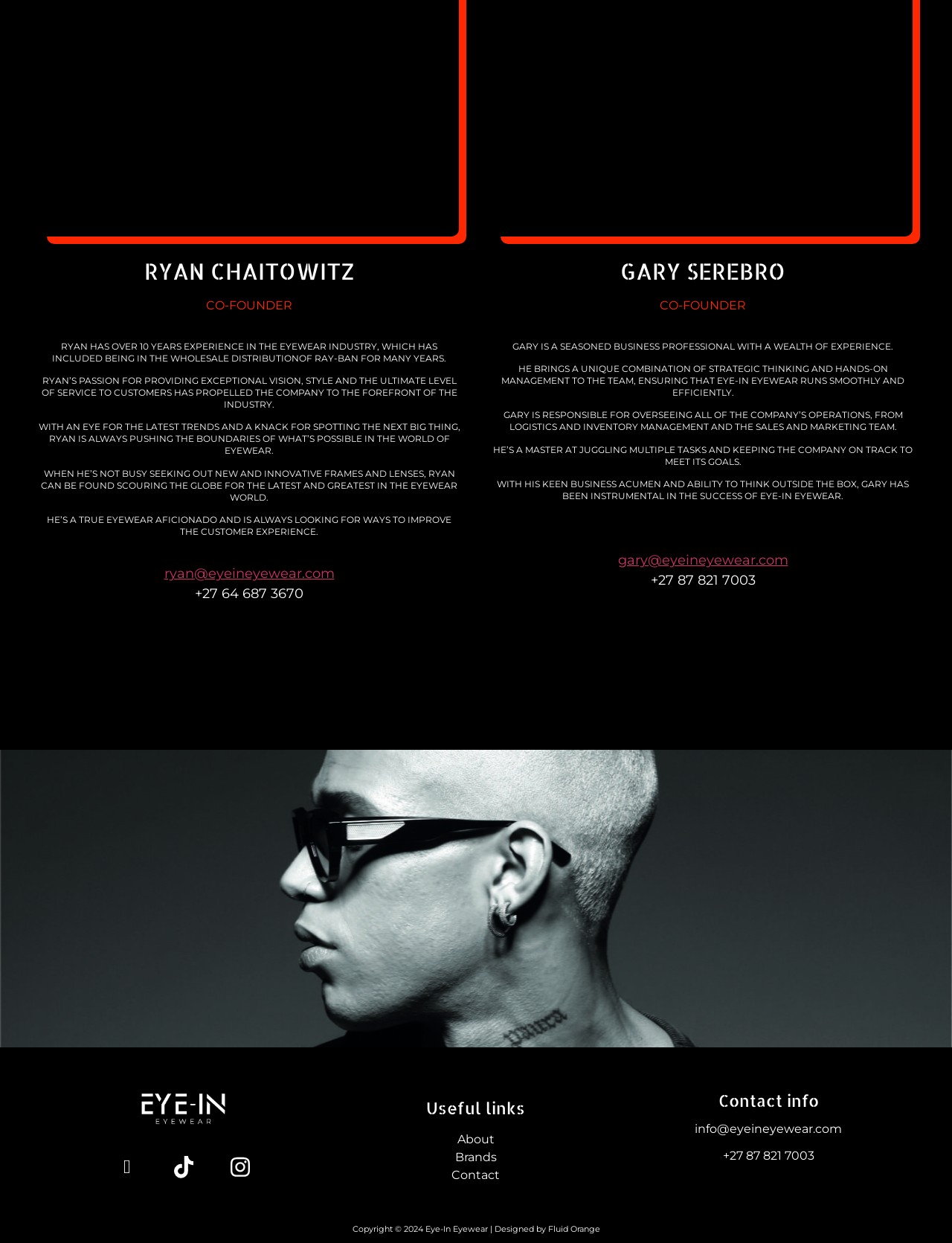Identify the bounding box coordinates for the UI element that matches this description: "info@eyeineyewear.com".

[0.73, 0.903, 0.885, 0.914]